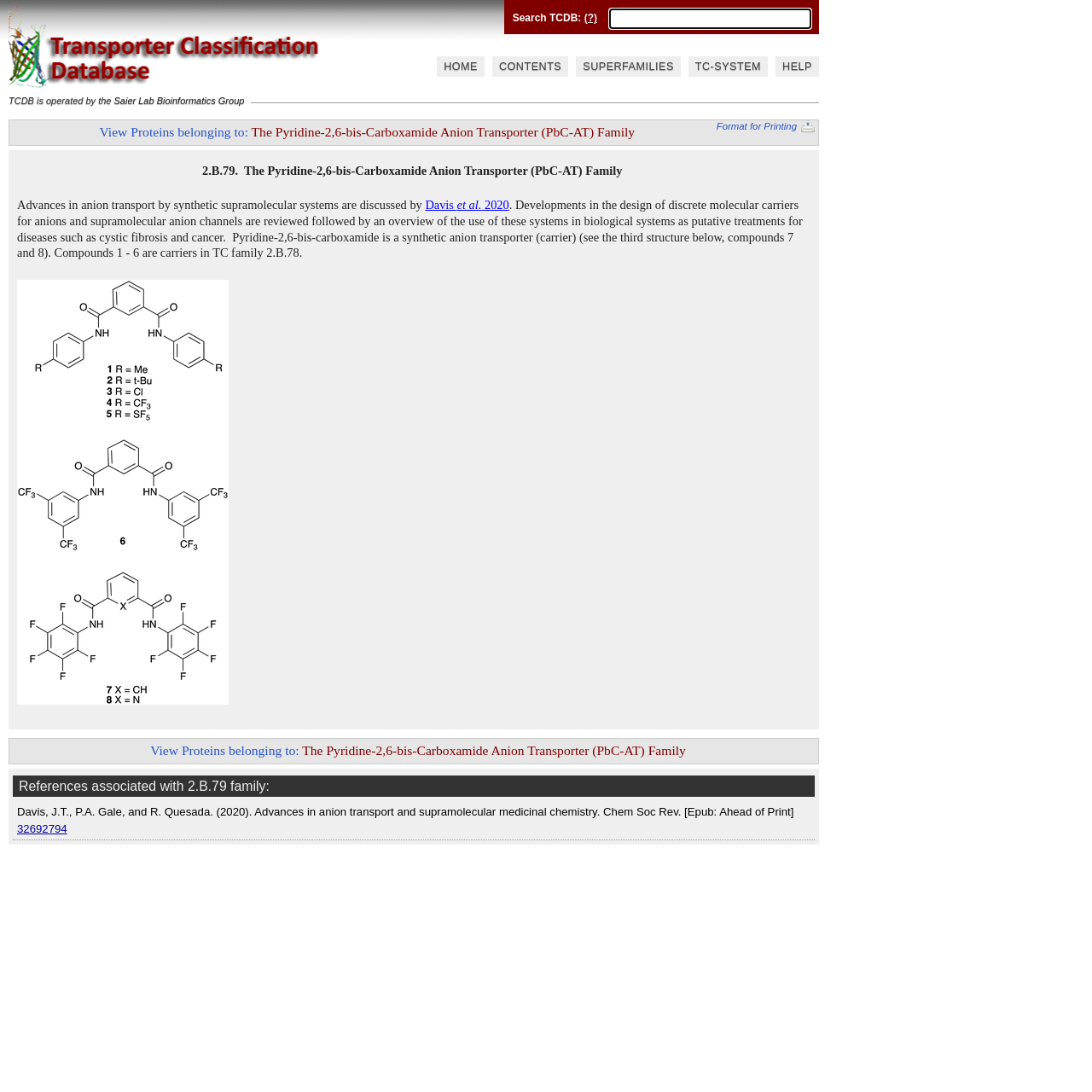Summarize the webpage in an elaborate manner.

The webpage is titled "TCDB » SEARCH" and has a prominent search bar at the top, with a label "Search TCDB:" and a textbox where users can input their search queries. To the right of the search bar is a question mark icon, which is a link. Below the search bar are five navigation links: "HOME", "CONTENTS", "SUPERFAMILIES", "TC-SYSTEM", and "HELP".

On the top-left corner of the page, there is a text "TCDB is operated by the Saier Lab Bioinformatics Group". Next to it is an image, and below it is a link "Format for Printing". 

The main content of the page is focused on the Pyridine-2,6-bis-Carboxamide Anion Transporter (PbC-AT) Family, with a heading "2.B.79. The Pyridine-2,6-bis-Carboxamide Anion Transporter (PbC-AT) Family". There is a paragraph of text discussing advances in anion transport by synthetic supramolecular systems, followed by a link to a reference "Davis et al. 2020". 

Below this text is a longer paragraph discussing the design of discrete molecular carriers for anions and supramolecular anion channels, with a link to an image that can be opened in a new window. There is also a repeated link to "View Proteins belonging to: The Pyridine-2,6-bis-Carboxamide Anion Transporter (PbC-AT) Family".

Further down the page, there is a heading "References associated with 2.B.79 family:", followed by a reference to a paper by Davis et al. (2020) with a link to the publication. 

At the bottom of the page, there is a copyright notice "© 2005 - 2024" and a series of links to "Saier Lab.", "Contact", "FAQ", and "TCDB.ORG". There is also a statement about the website being maintained by the Saier Lab. Group at UCSD in collaboration with the SDSC, and a notice about the terms of use for the website's content.